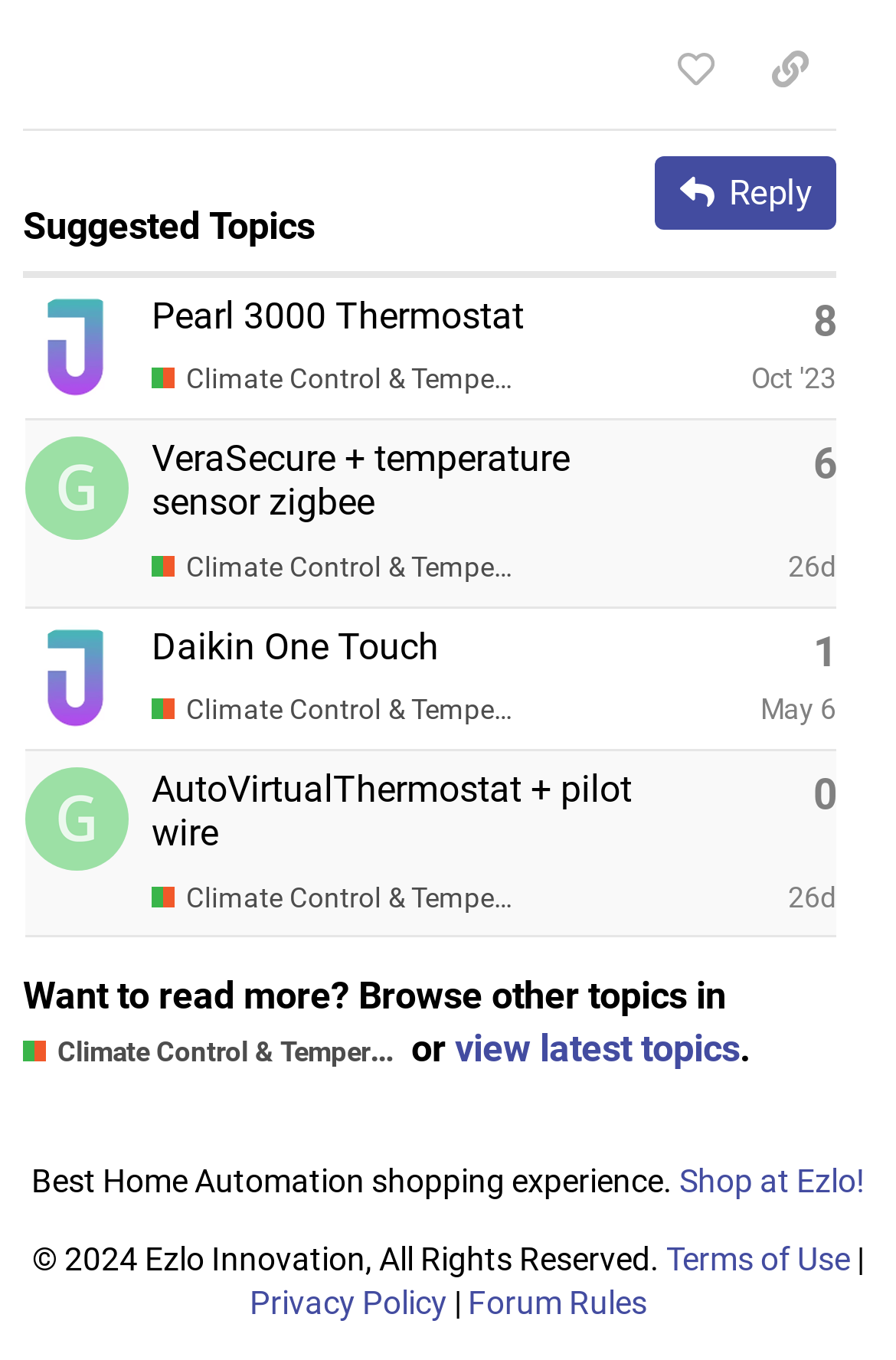Identify the bounding box coordinates of the section to be clicked to complete the task described by the following instruction: "Click on the 'krait' link". The coordinates should be four float numbers between 0 and 1, formatted as [left, top, right, bottom].

None